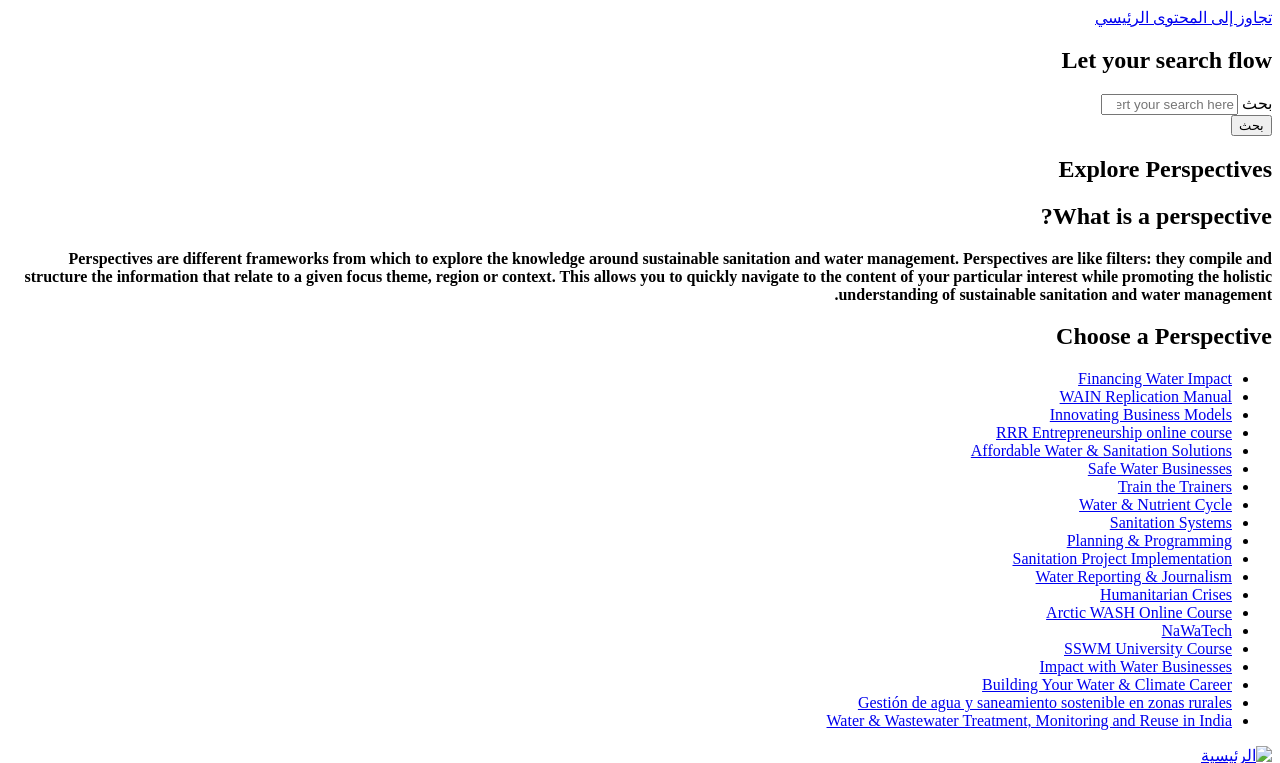Answer briefly with one word or phrase:
What are the different perspectives offered on the website?

Multiple perspectives